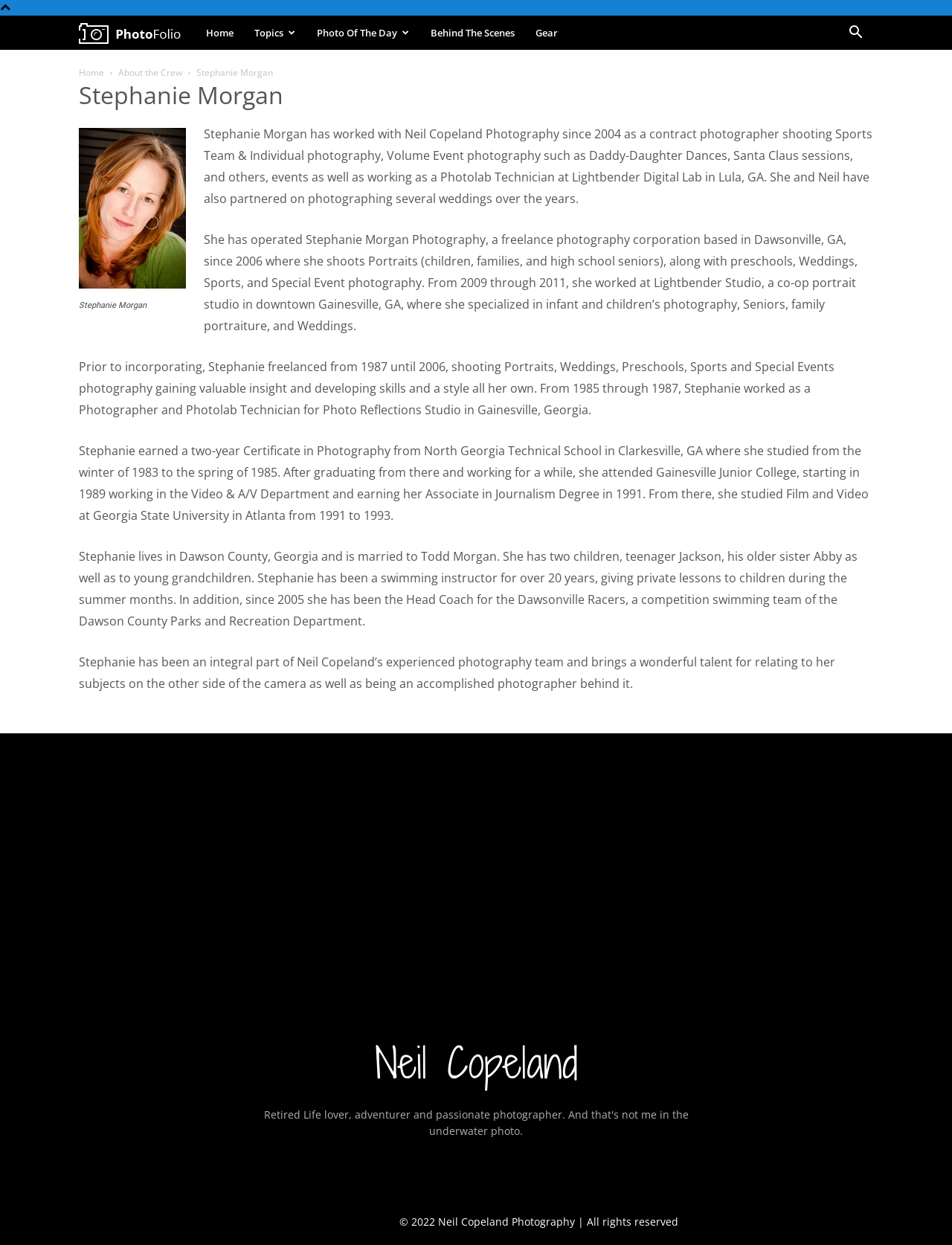Answer succinctly with a single word or phrase:
What is the photographer's name?

Stephanie Morgan